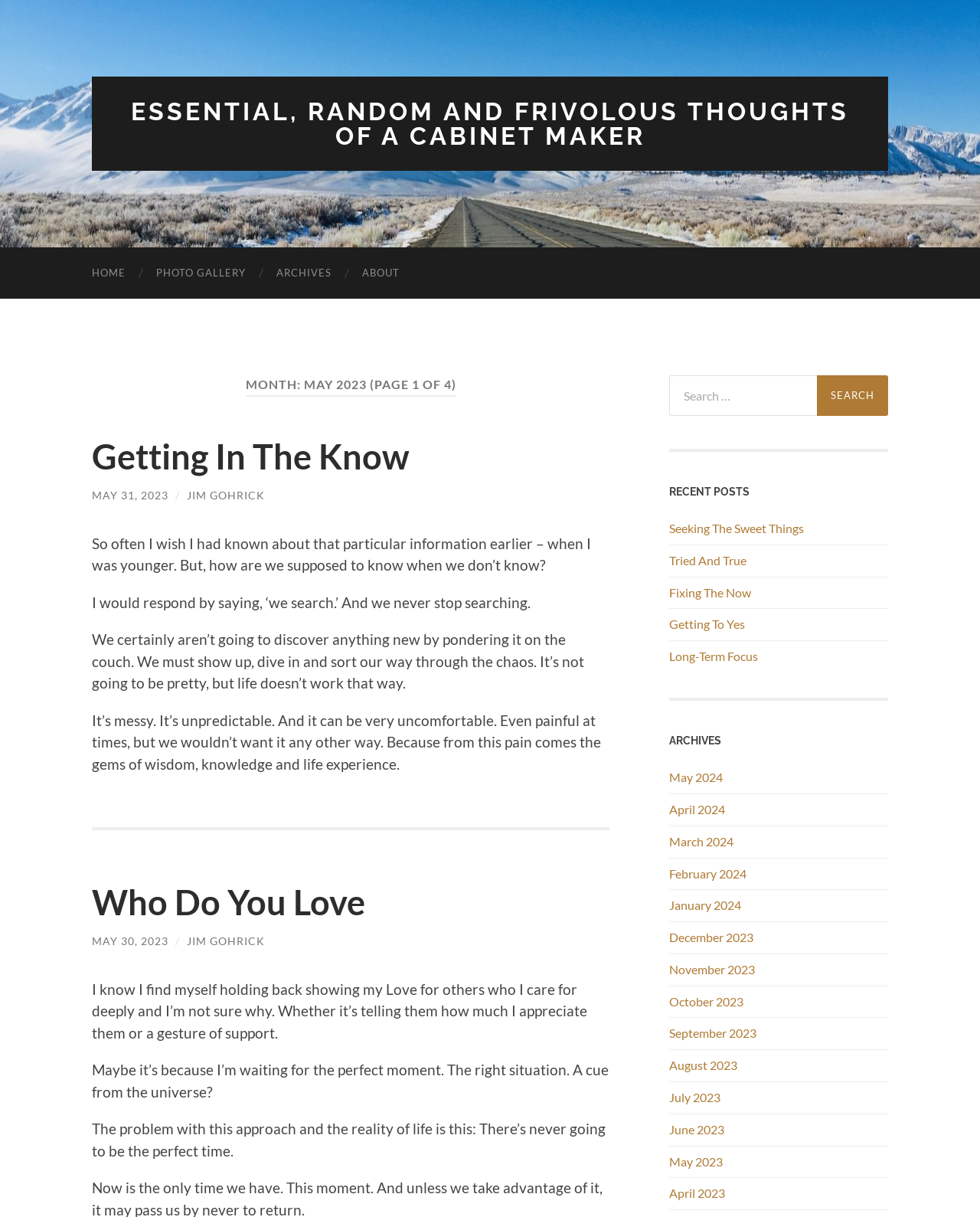Can you find the bounding box coordinates for the UI element given this description: "Long-Term Focus"? Provide the coordinates as four float numbers between 0 and 1: [left, top, right, bottom].

[0.683, 0.533, 0.906, 0.546]